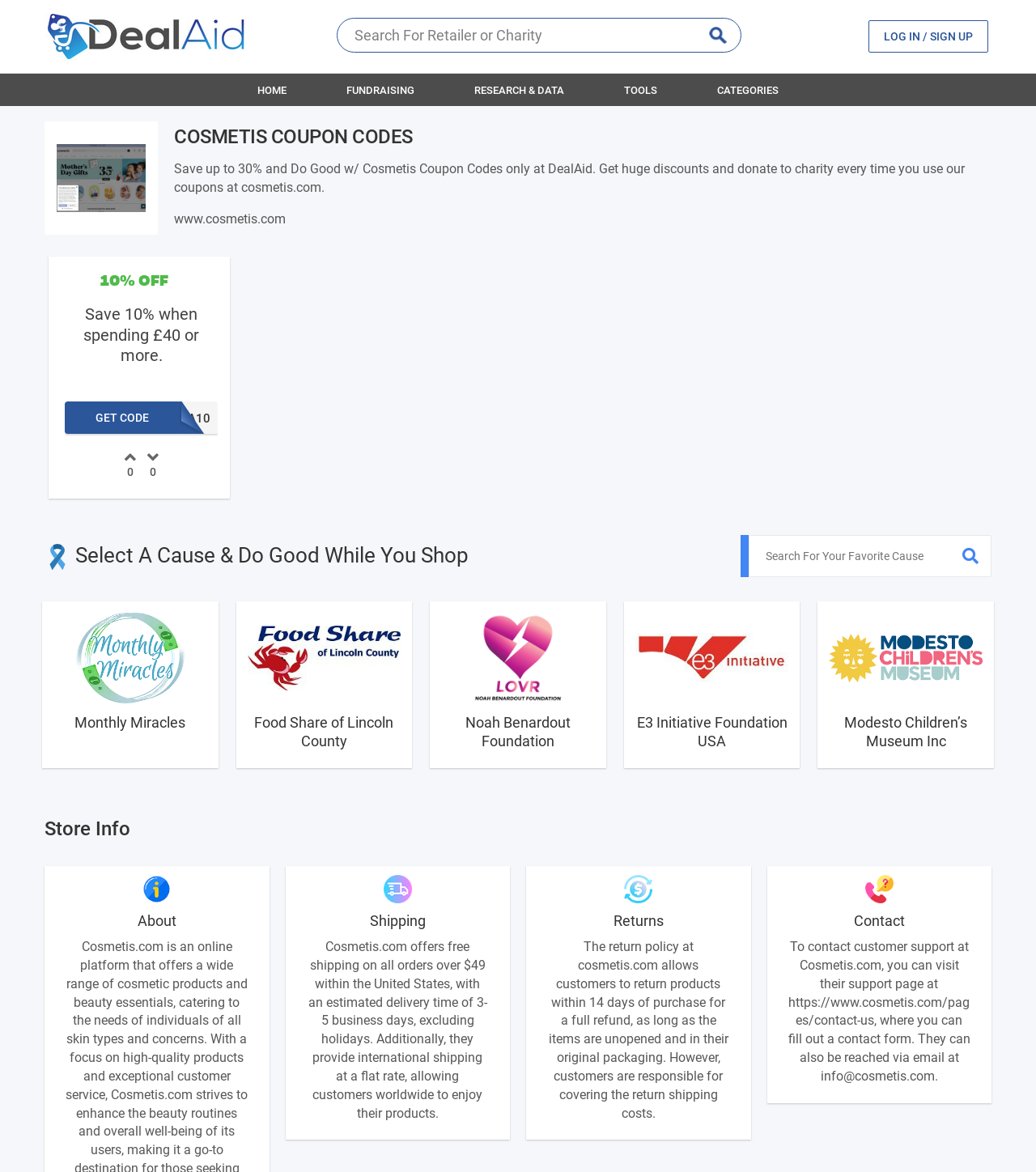Provide your answer in one word or a succinct phrase for the question: 
What is the purpose of the 'Search For Your Favorite Cause' textbox?

Search for charity